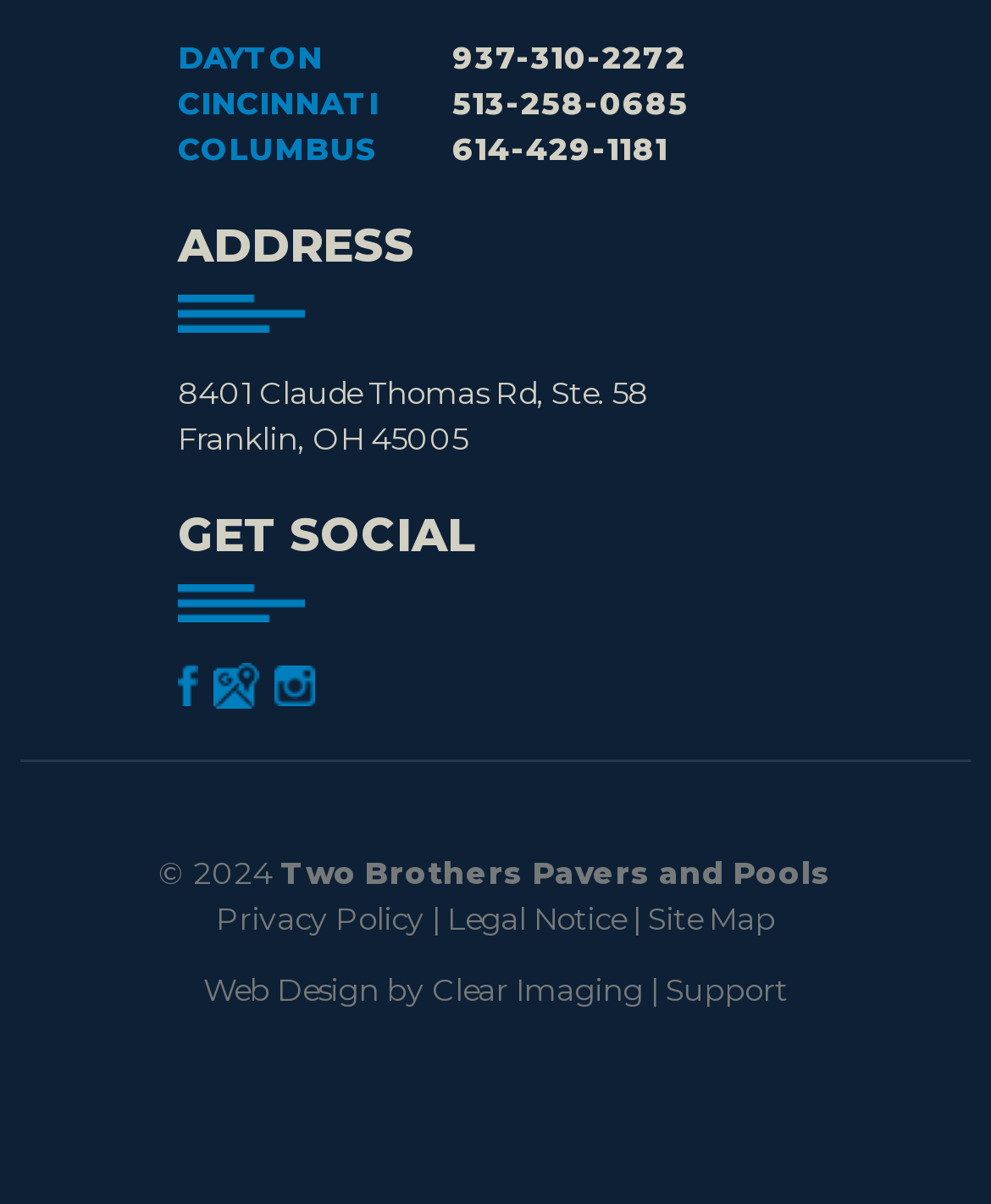Highlight the bounding box coordinates of the element that should be clicked to carry out the following instruction: "view Google Maps". The coordinates must be given as four float numbers ranging from 0 to 1, i.e., [left, top, right, bottom].

[0.215, 0.551, 0.261, 0.582]